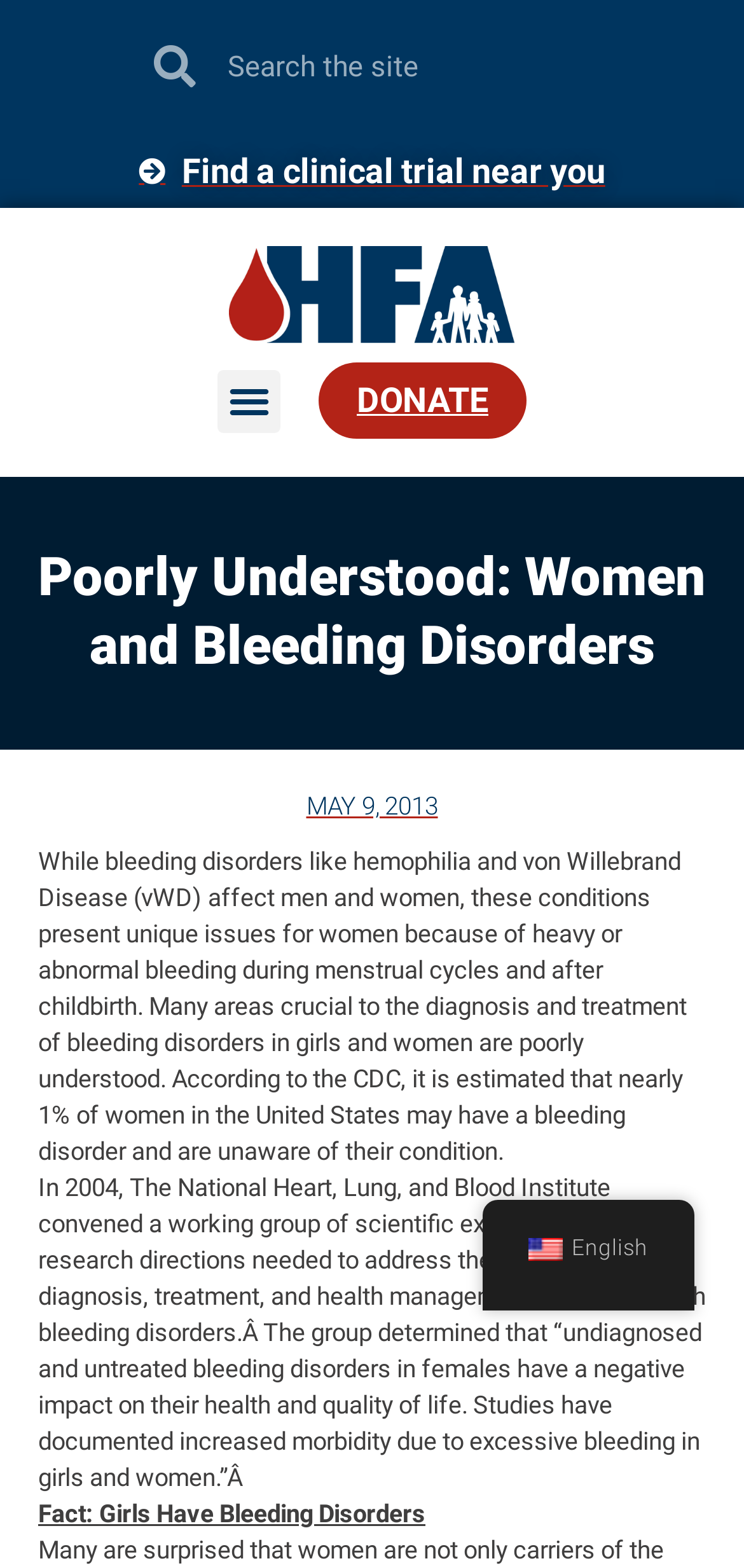What is the purpose of the search box?
Please provide a comprehensive answer based on the contents of the image.

The search box is located at the top of the webpage, and its purpose is to allow users to find specific information related to bleeding disorders, such as clinical trials or resources.